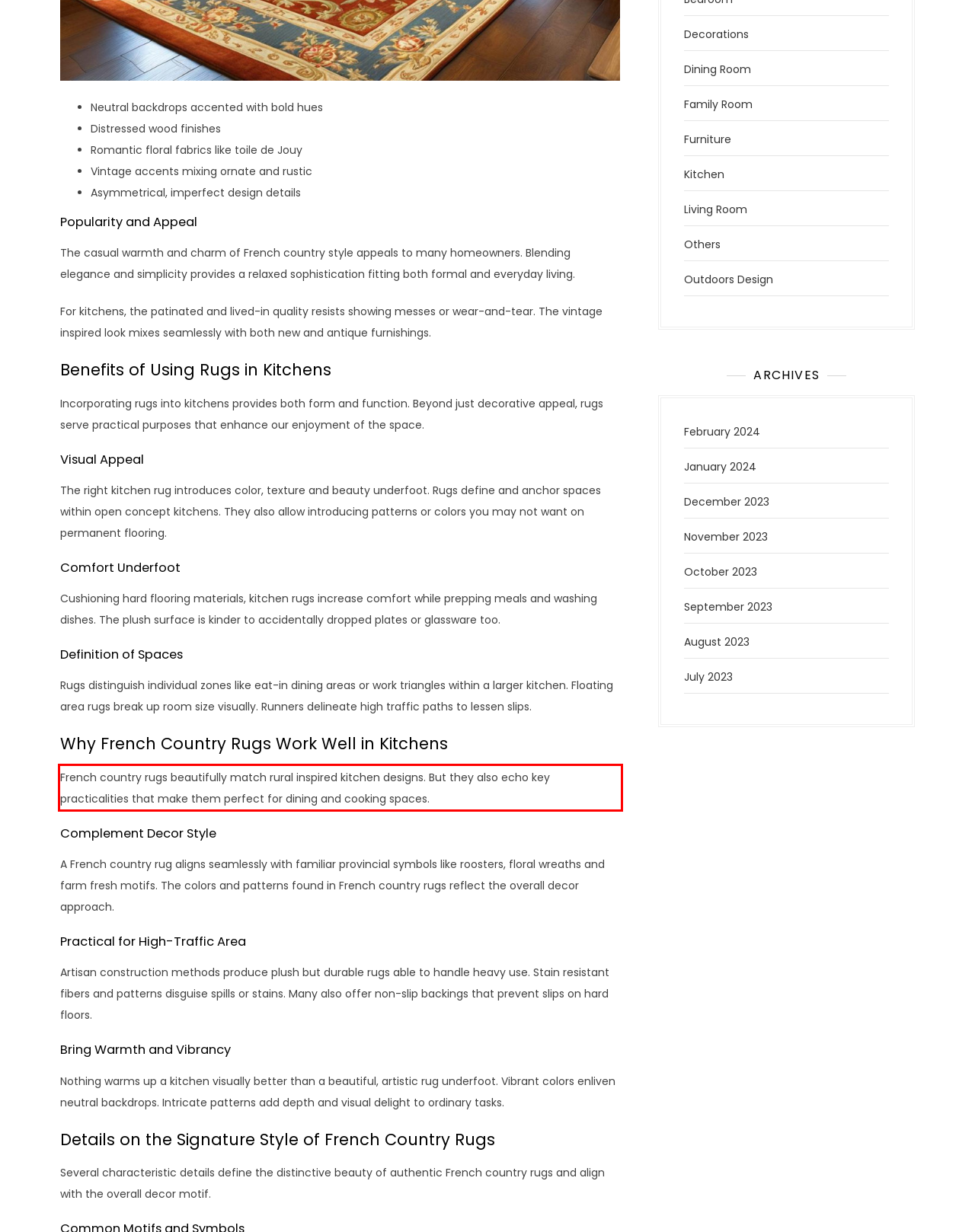Please take the screenshot of the webpage, find the red bounding box, and generate the text content that is within this red bounding box.

French country rugs beautifully match rural inspired kitchen designs. But they also echo key practicalities that make them perfect for dining and cooking spaces.